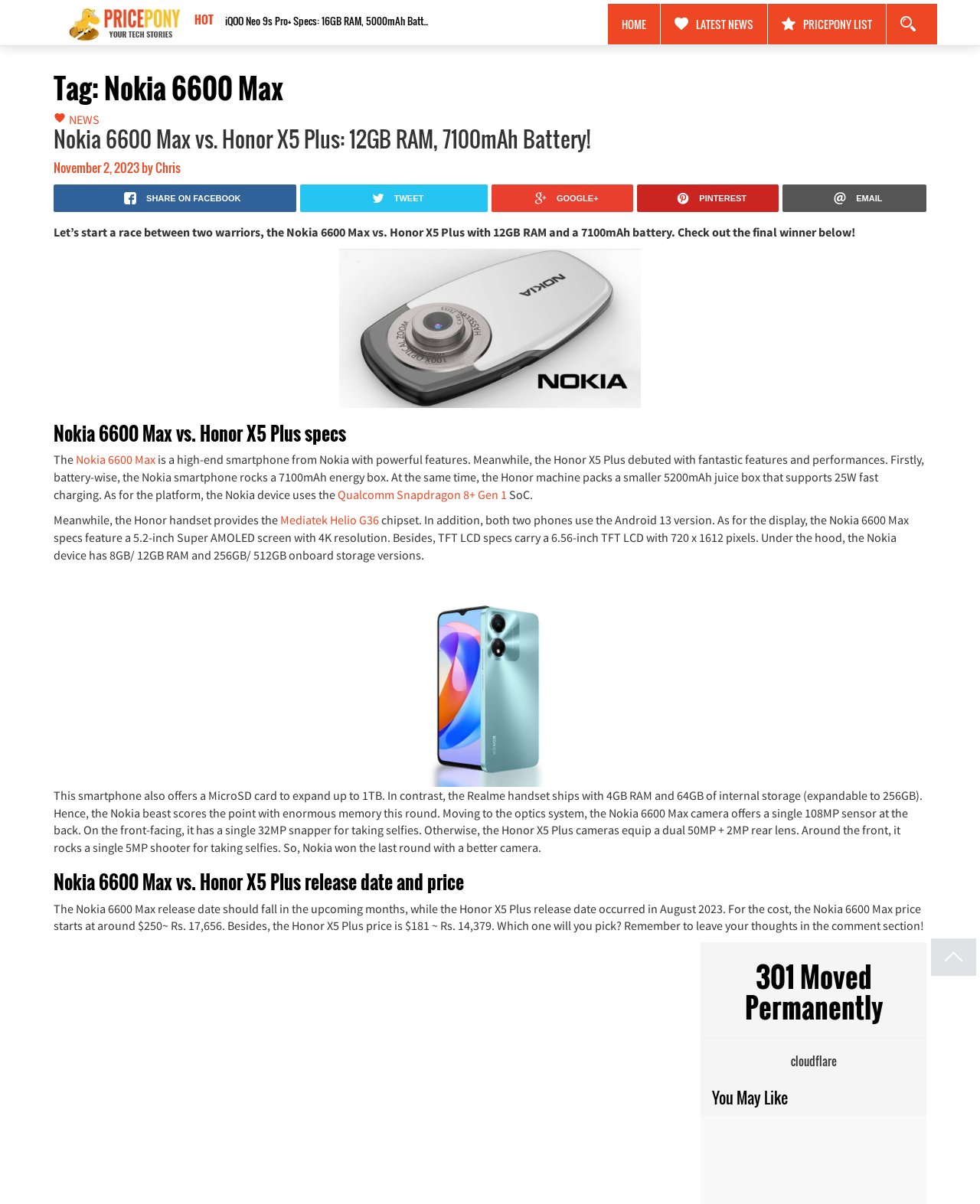What is the topic of the current article?
Please provide a detailed and thorough answer to the question.

The topic of the current article can be determined by reading the heading 'Nokia 6600 Max vs. Honor X5 Plus: 12GB RAM, 7100mAh Battery!' which is a subheading under the main heading 'Tag: Nokia 6600 Max'.